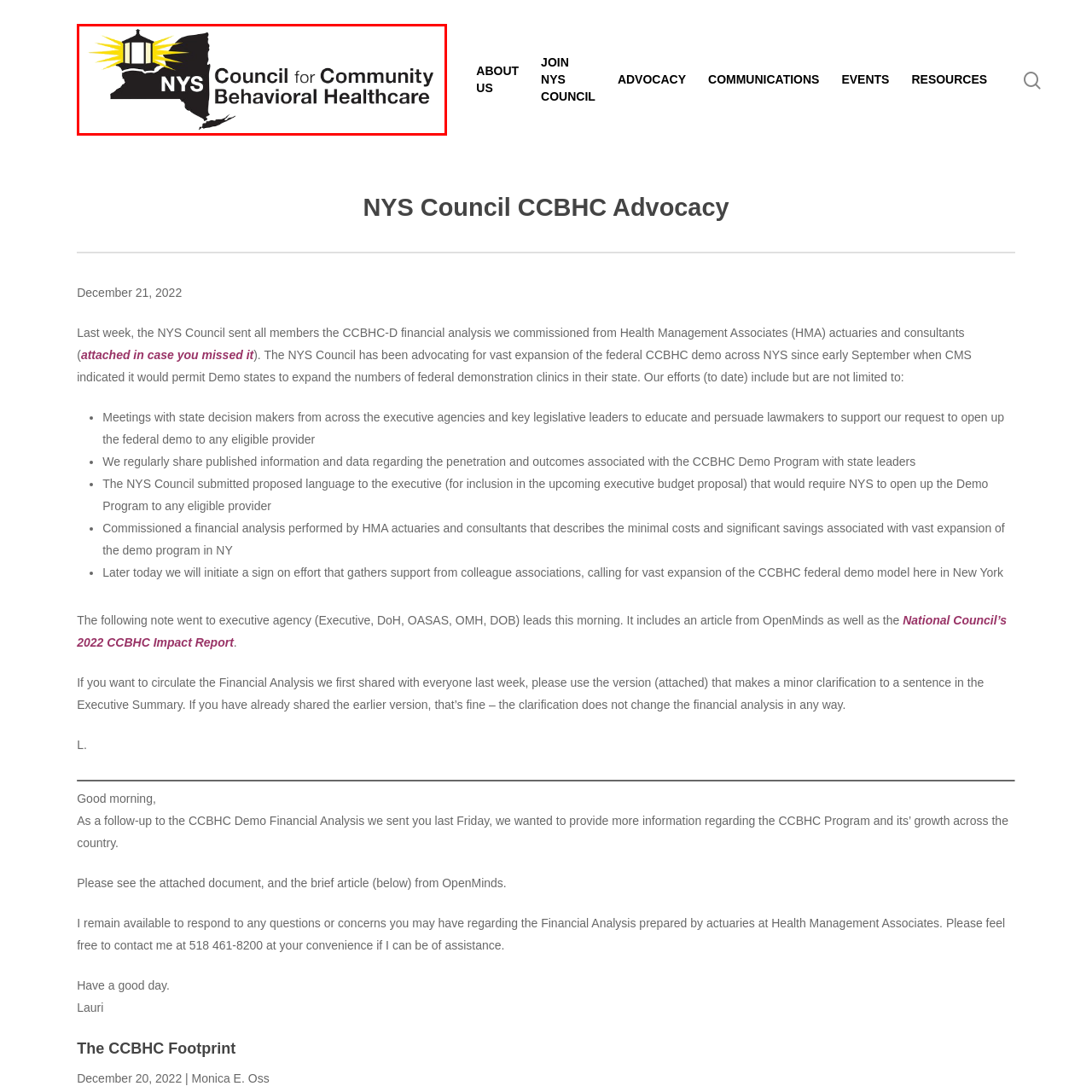Direct your attention to the image within the red boundary and answer the question with a single word or phrase:
What is the font color of the organization's name?

Black